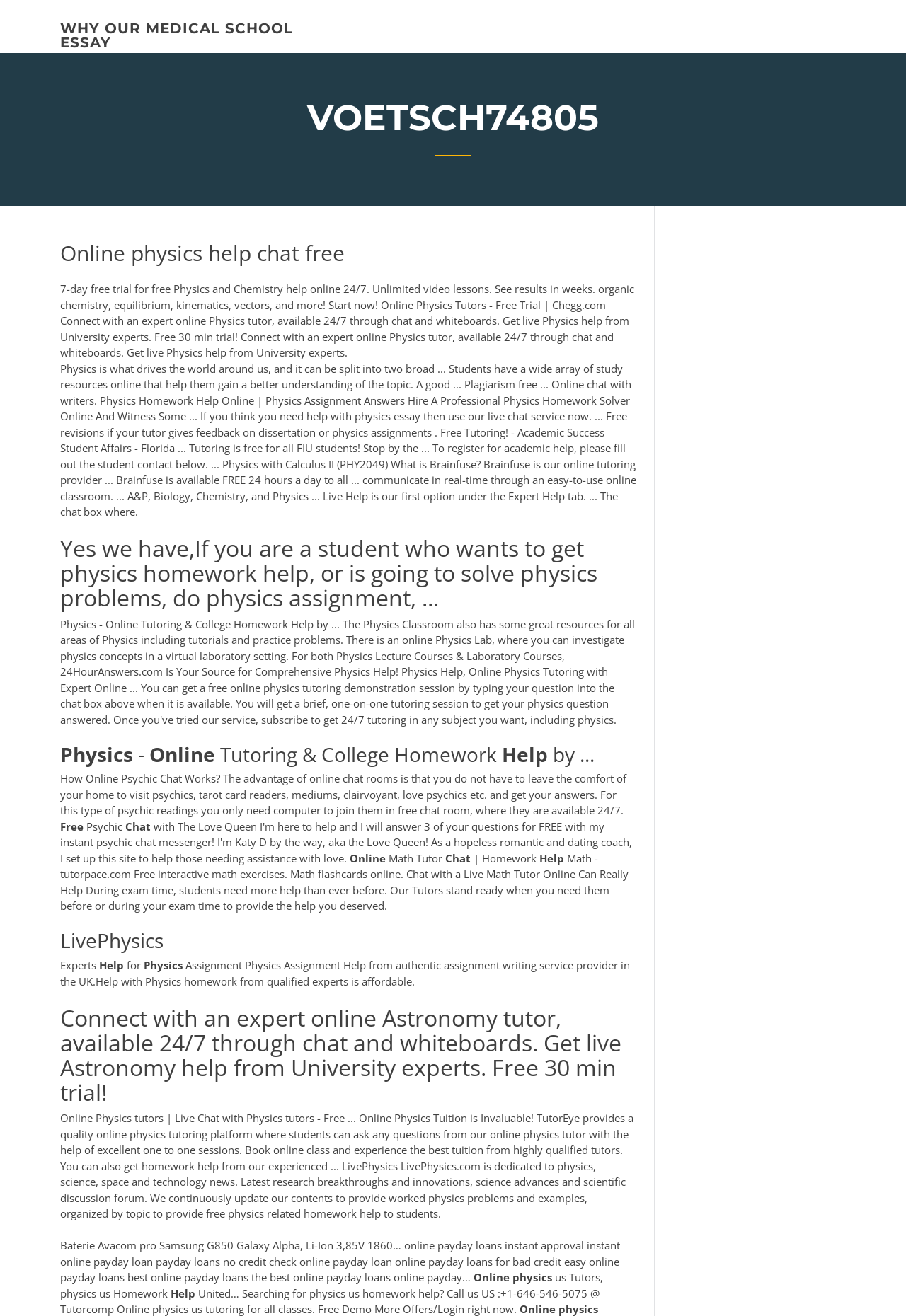What subjects are supported by the online tutoring service?
Craft a detailed and extensive response to the question.

I found mentions of different subjects on the webpage, such as physics, chemistry, math, and astronomy. For example, 'Physics Homework Help Online', 'Chemistry, and Physics', 'Math Tutor', and 'Connect with an expert online Astronomy tutor' suggest that these subjects are supported by the online tutoring service.